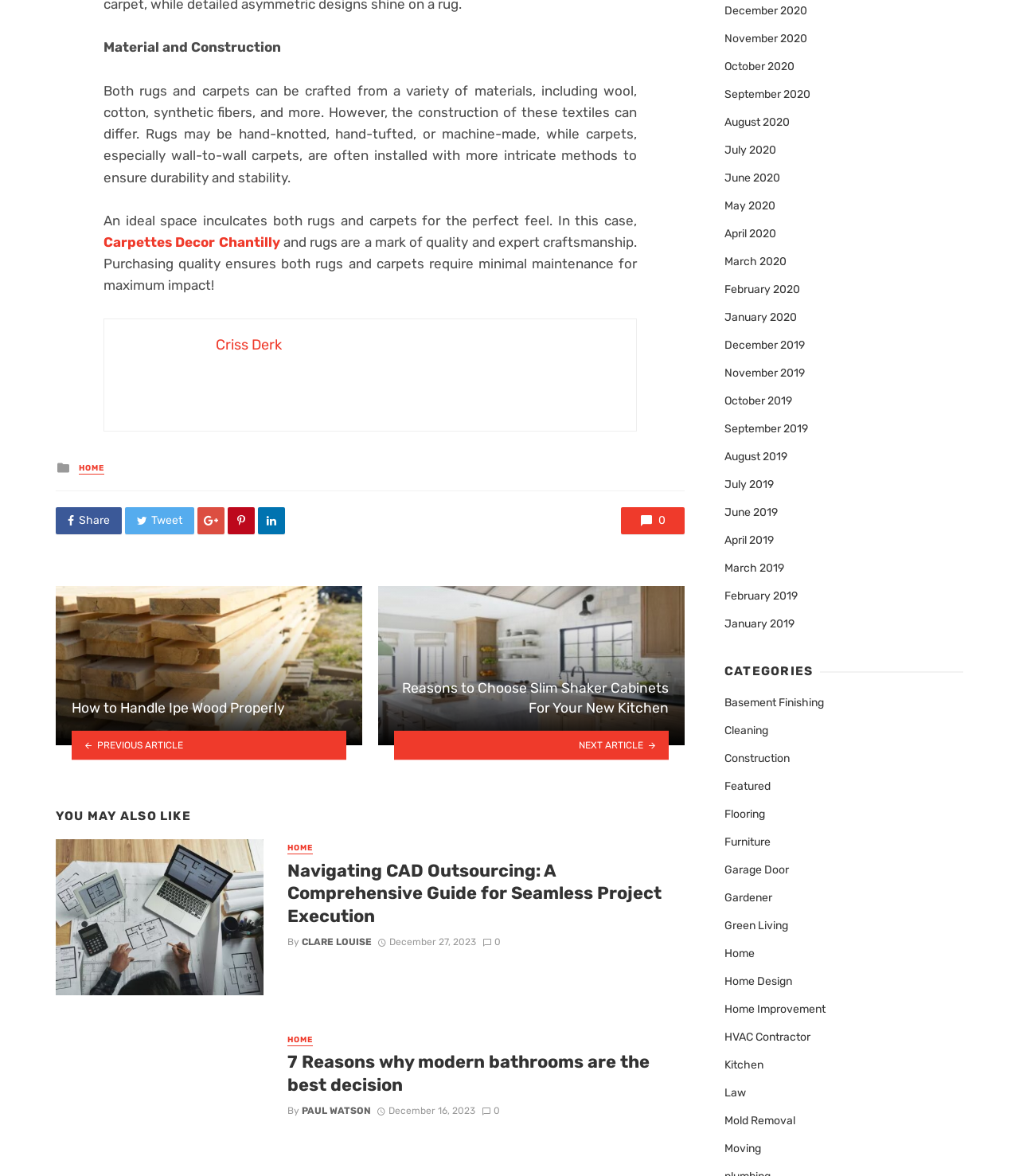What is the author of the article '7 Reasons why modern bathrooms are the best decision'?
From the image, respond using a single word or phrase.

PAUL WATSON